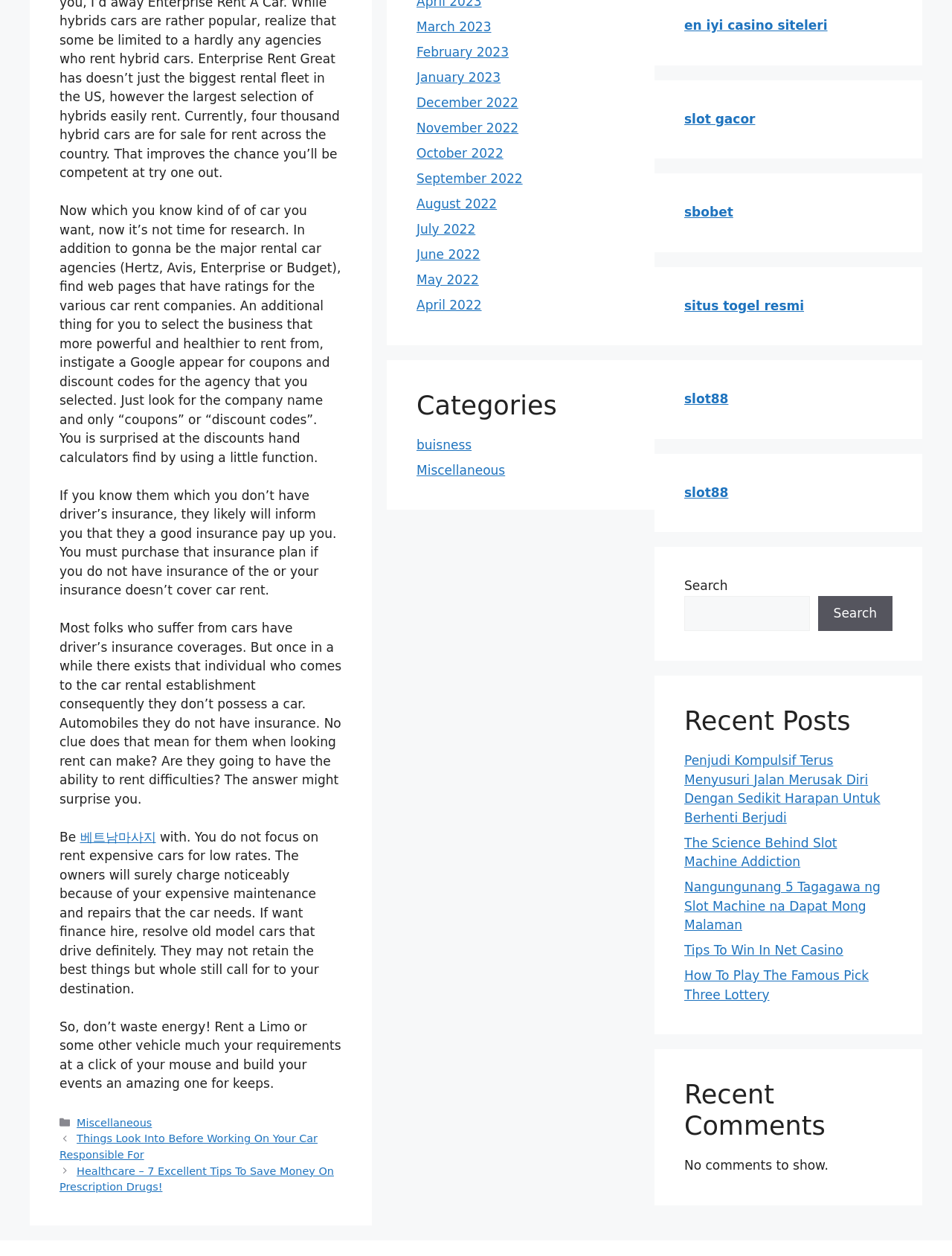Based on the element description Take a Pain Check, identify the bounding box coordinates for the UI element. The coordinates should be in the format (top-left x, top-left y, bottom-right x, bottom-right y) and within the 0 to 1 range.

None